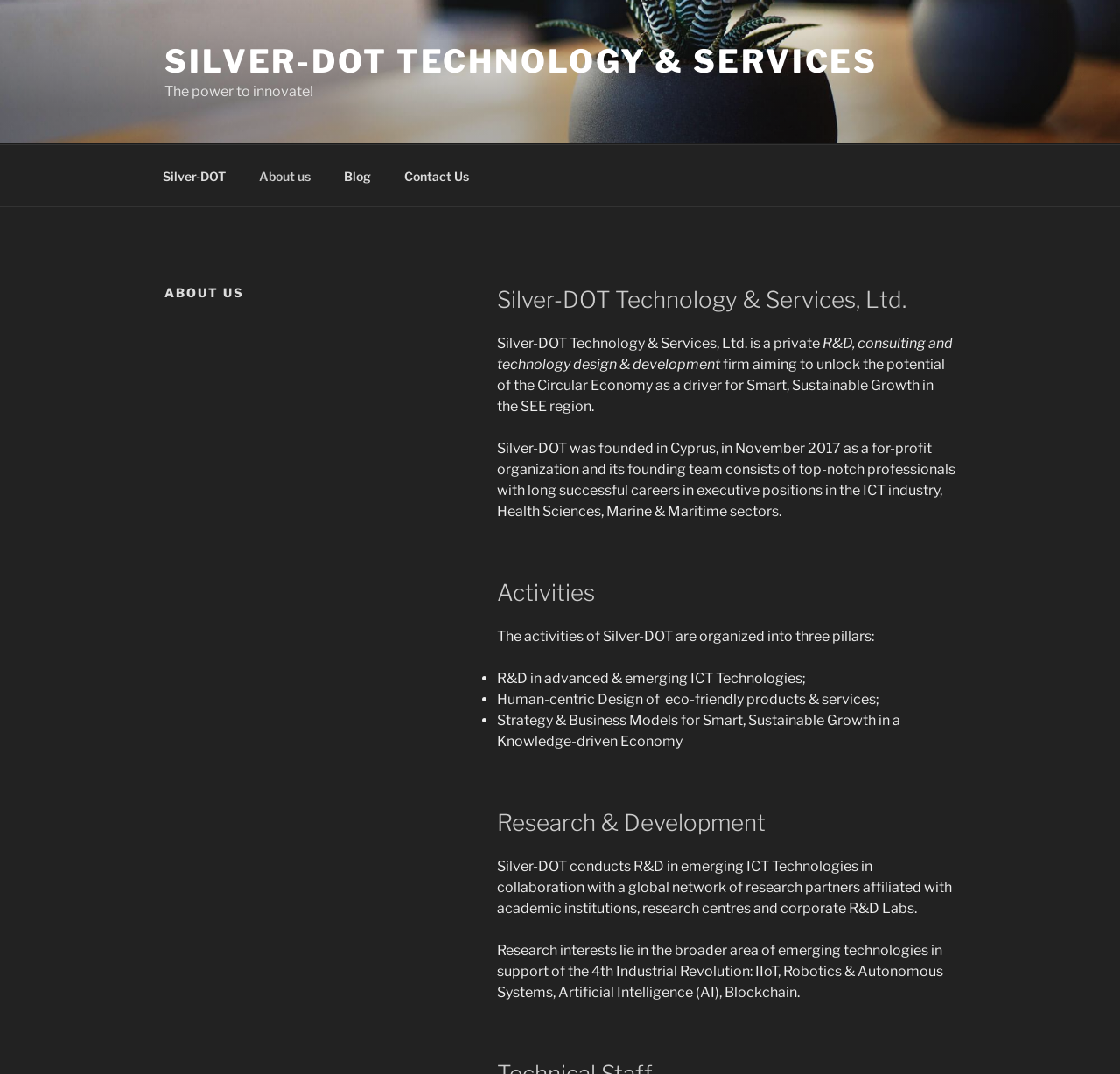Find the bounding box coordinates of the UI element according to this description: "Silver-DOT Technology & Services".

[0.147, 0.039, 0.784, 0.075]